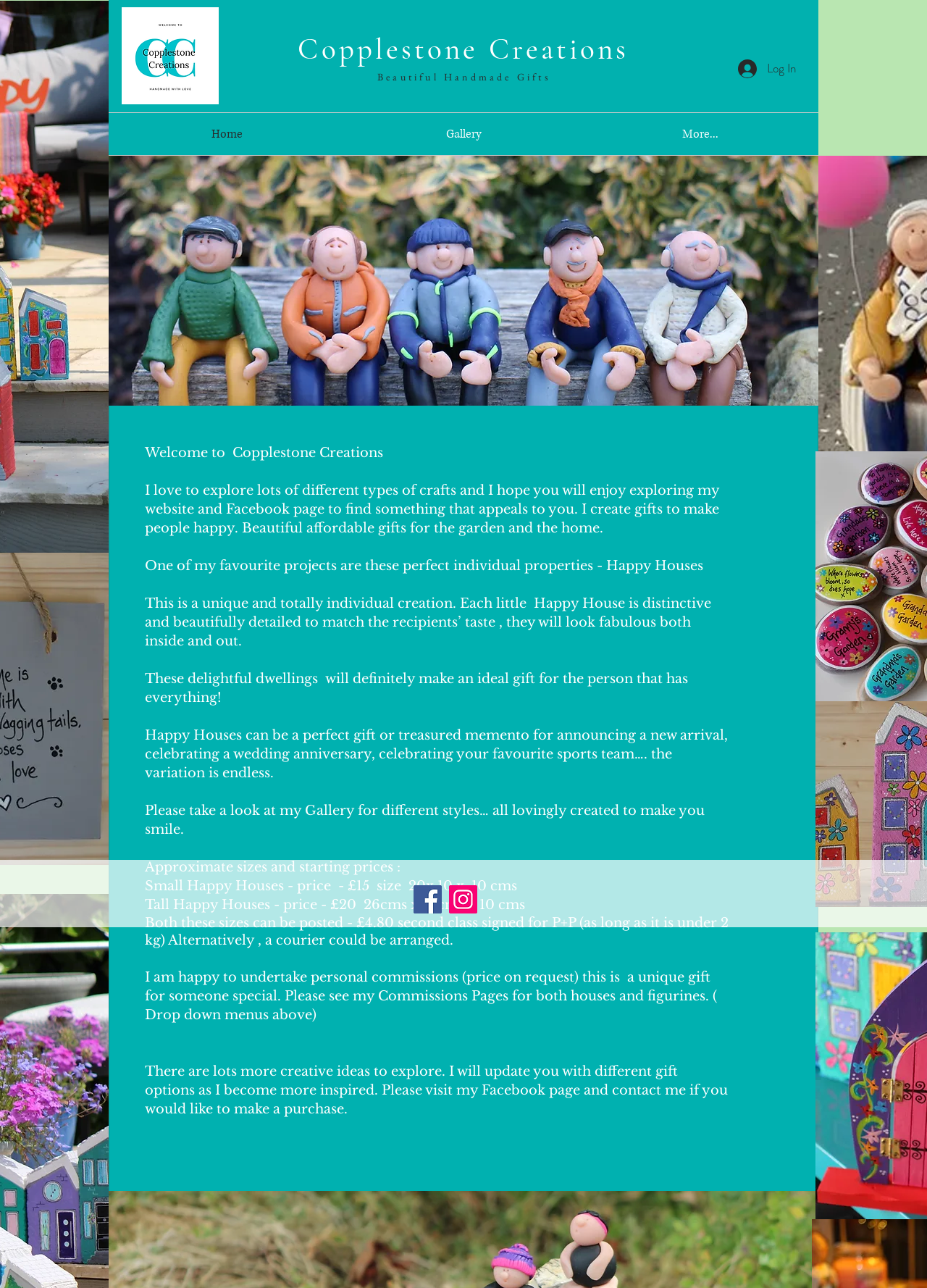Highlight the bounding box coordinates of the element you need to click to perform the following instruction: "View 'Happy Houses' details."

[0.156, 0.433, 0.759, 0.445]